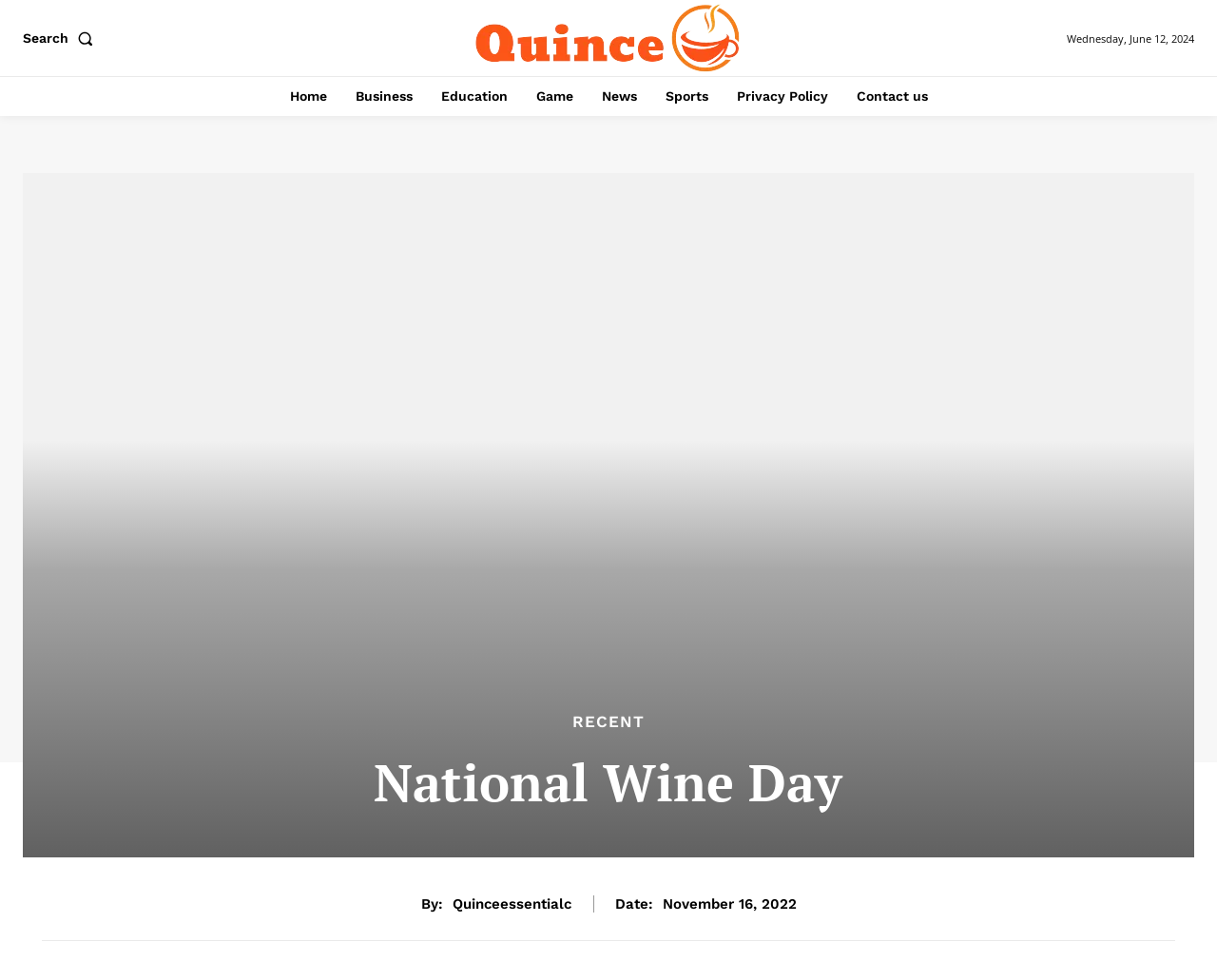What is the title or heading displayed on the webpage?

National Wine Day